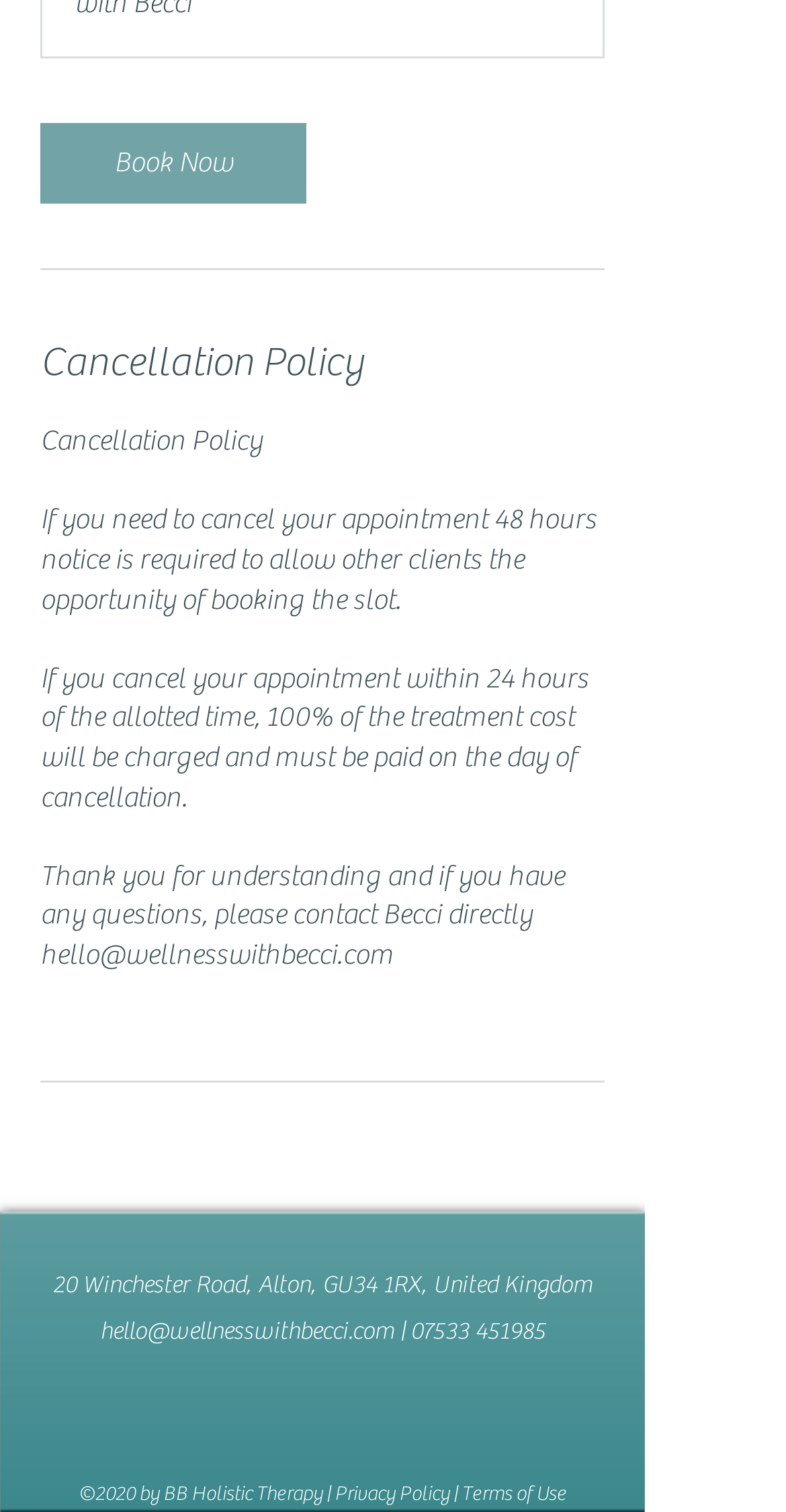Respond to the question with just a single word or phrase: 
What social media platforms are available?

Facebook and LinkedIn